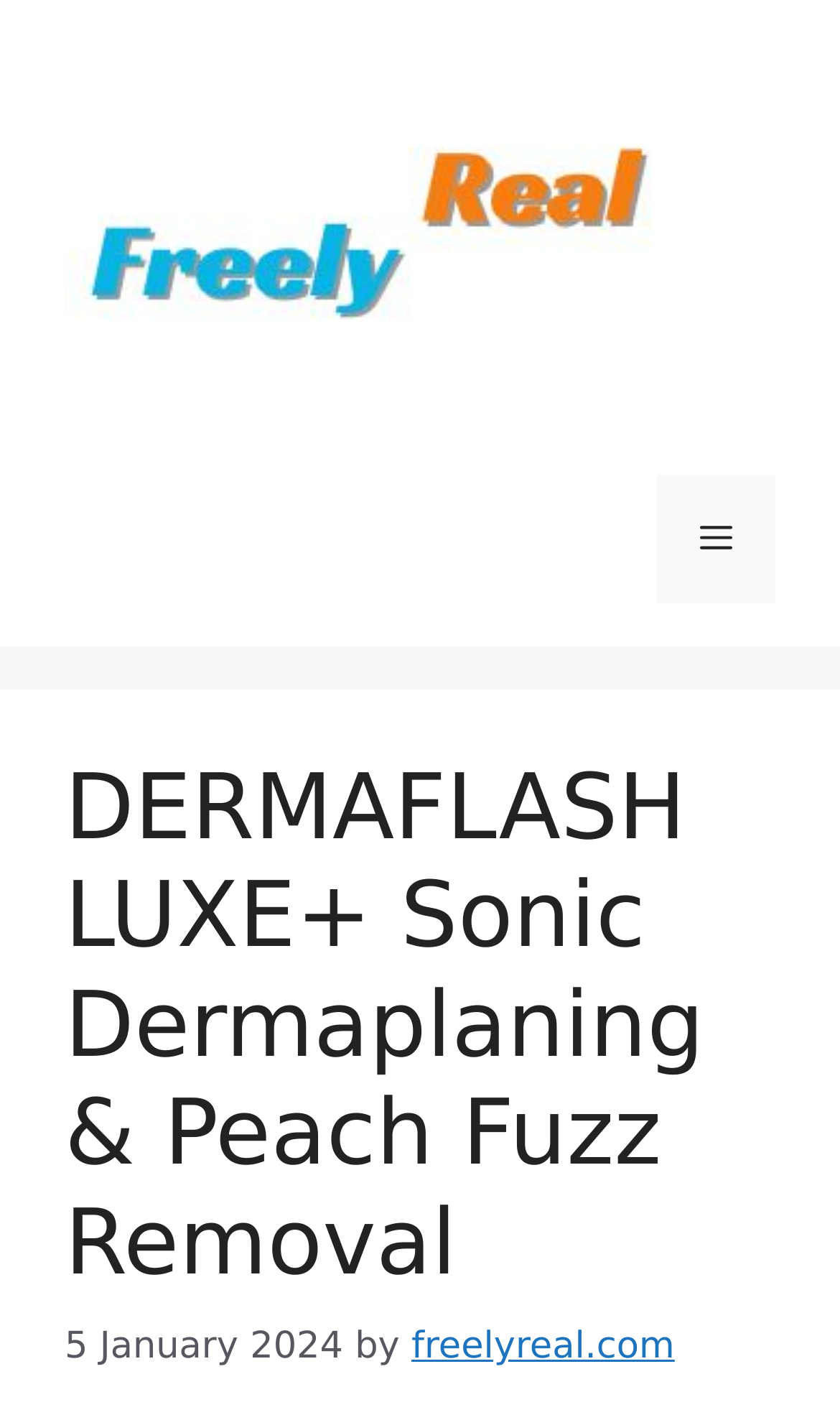What is the date of the latest article?
Based on the image, respond with a single word or phrase.

5 January 2024